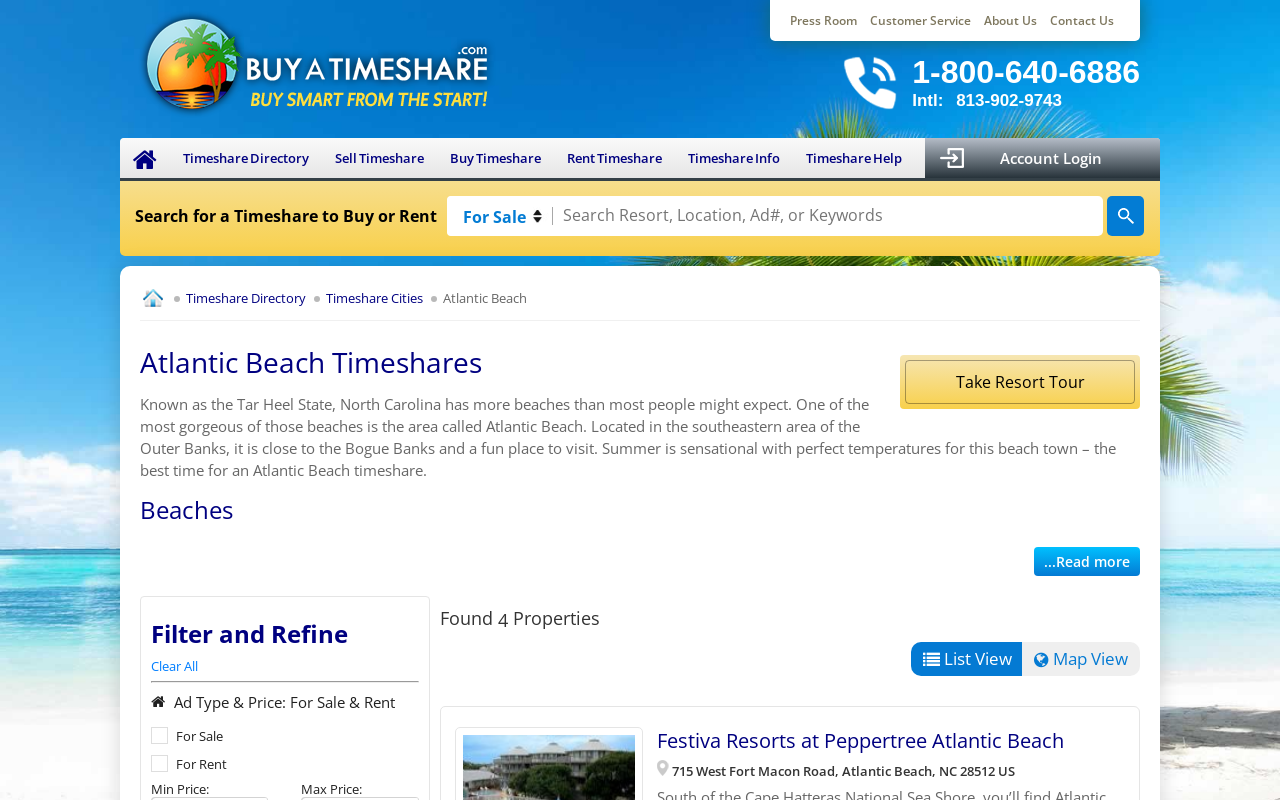Determine the bounding box coordinates of the clickable region to carry out the instruction: "Search for a timeshare".

[0.432, 0.245, 0.87, 0.291]